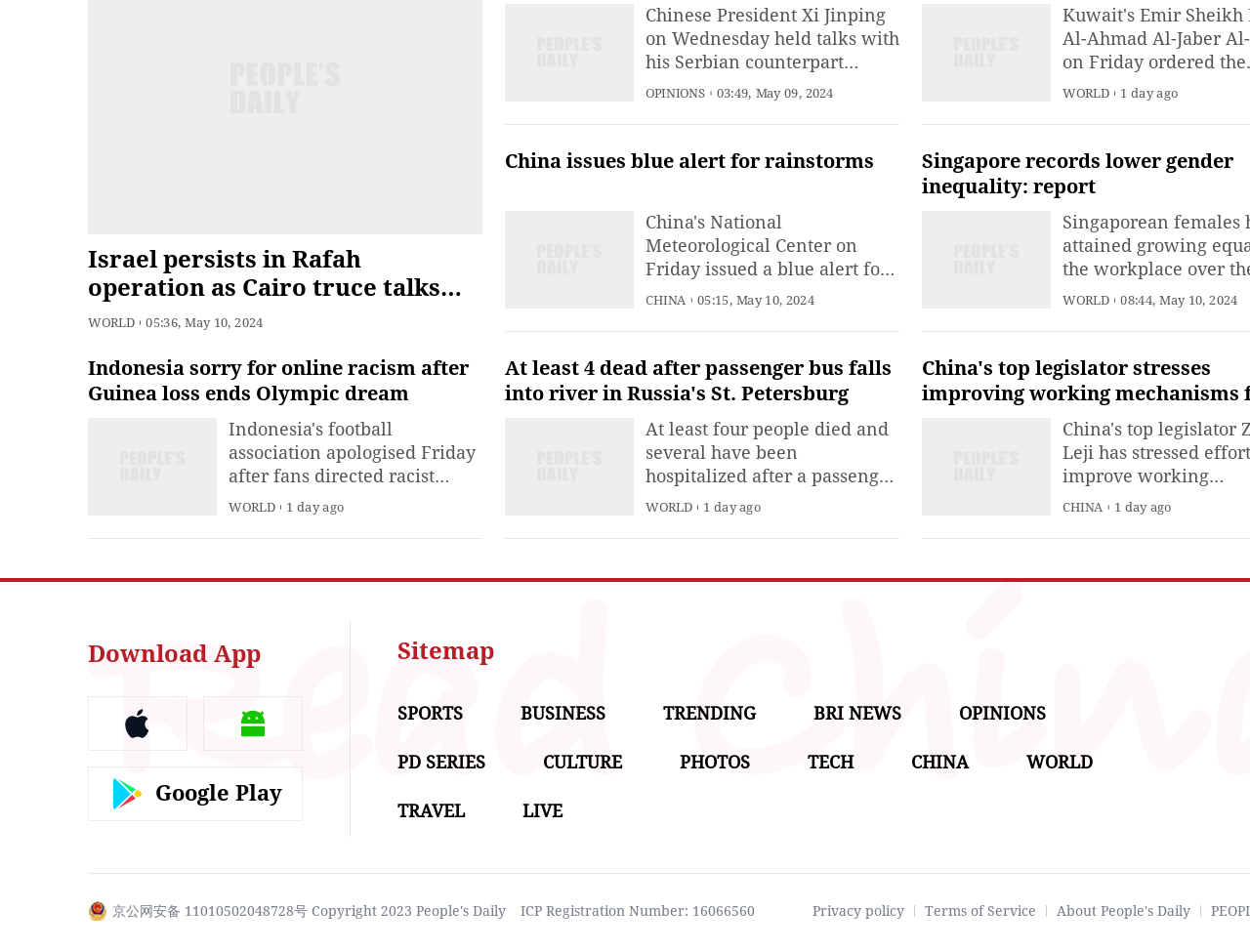Identify the bounding box coordinates for the element that needs to be clicked to fulfill this instruction: "Read the news about China". Provide the coordinates in the format of four float numbers between 0 and 1: [left, top, right, bottom].

[0.516, 0.307, 0.549, 0.322]